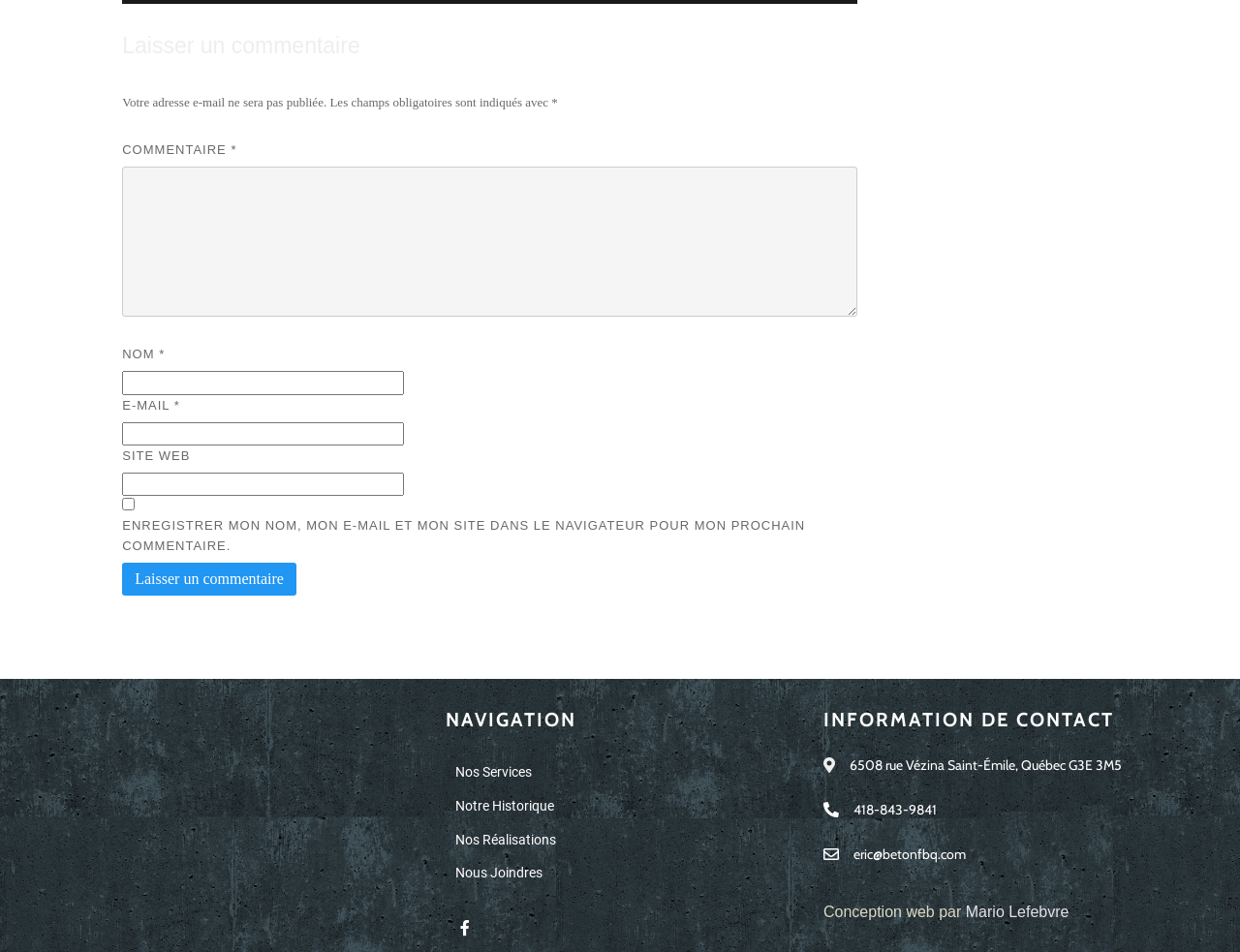Please examine the image and answer the question with a detailed explanation:
Who designed the website?

The website was designed by Mario Lefebvre, as indicated by the text 'Conception web par Mario Lefebvre' at the bottom of the webpage.